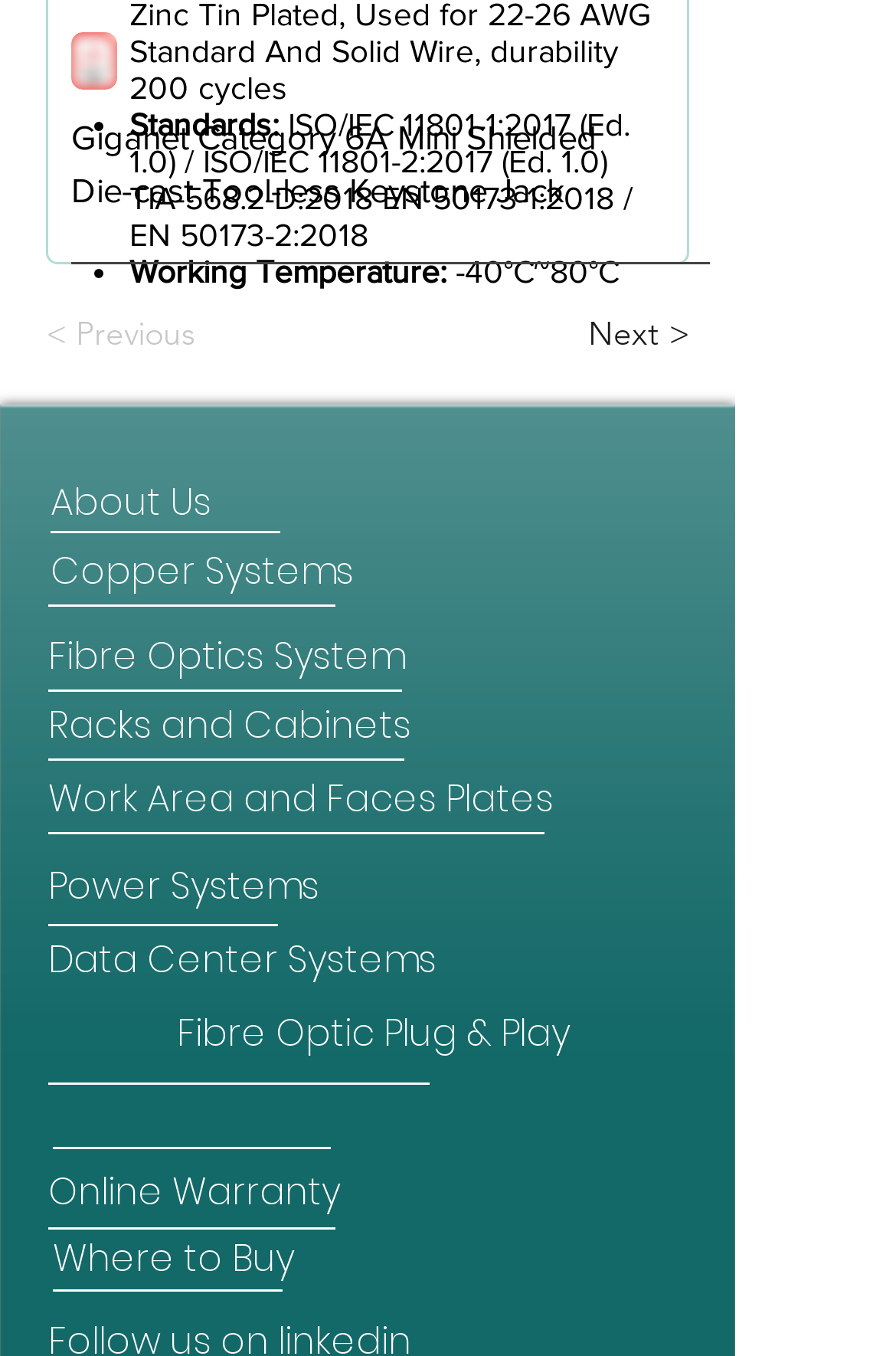Please identify the bounding box coordinates of the element that needs to be clicked to execute the following command: "Click the 'Fibre Optics System' link". Provide the bounding box using four float numbers between 0 and 1, formatted as [left, top, right, bottom].

[0.054, 0.466, 0.451, 0.503]